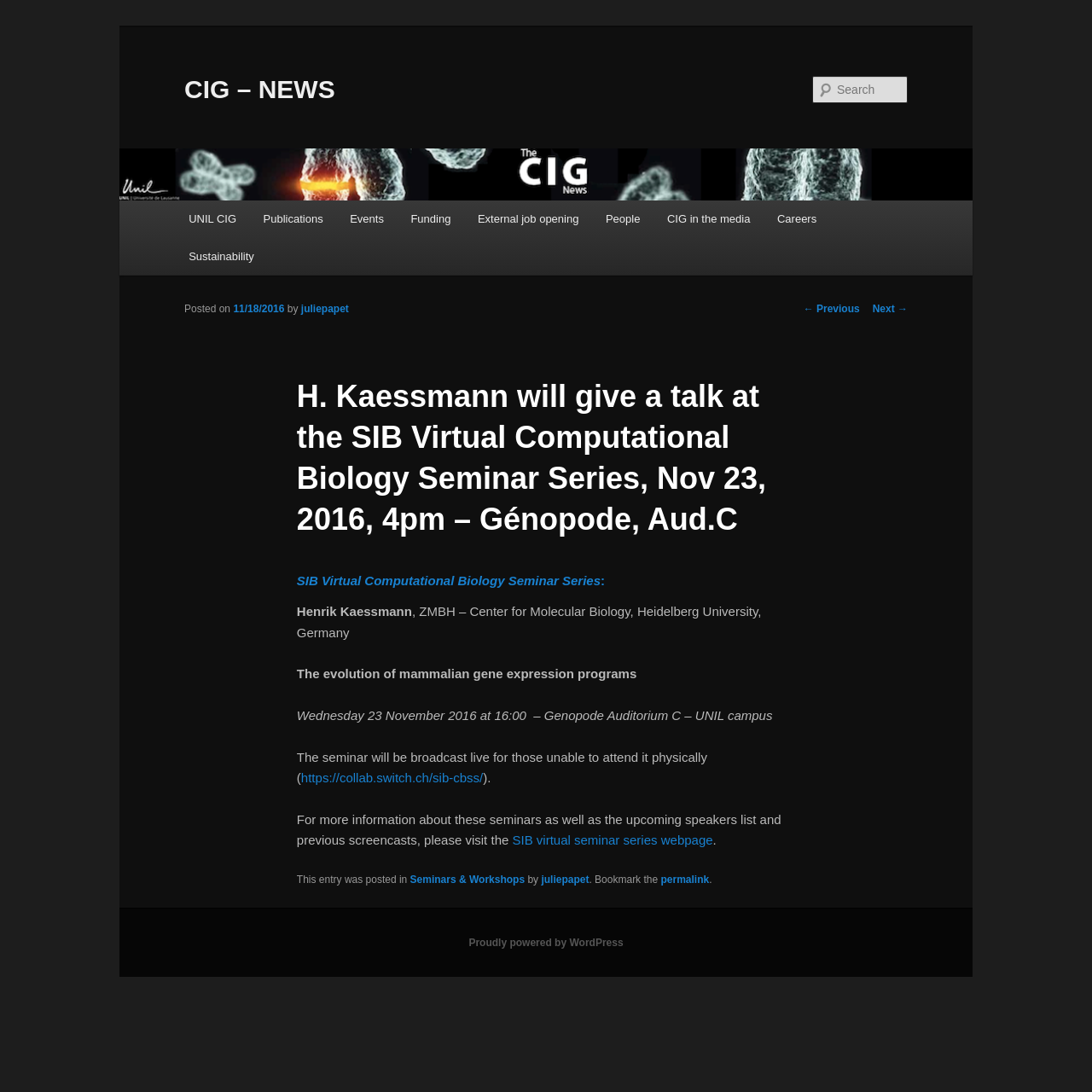Please identify the bounding box coordinates of the area that needs to be clicked to follow this instruction: "Go to CIG – NEWS".

[0.169, 0.025, 0.62, 0.096]